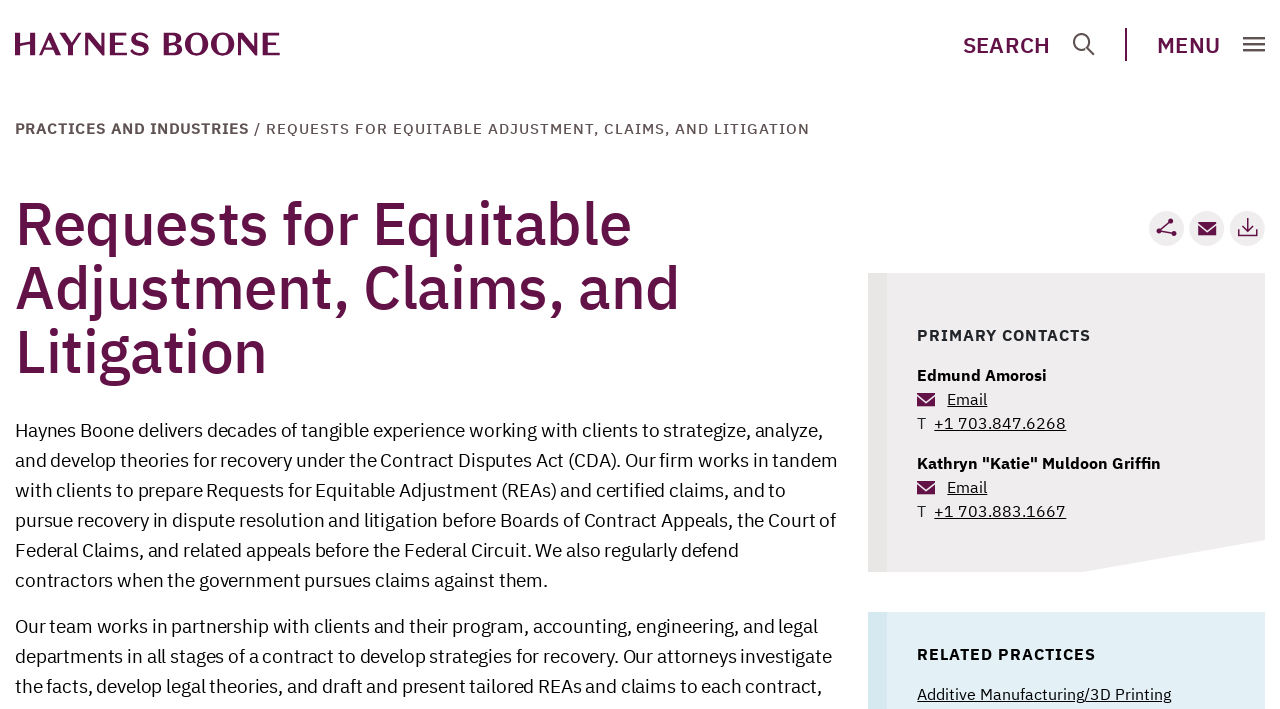Please provide a brief answer to the question using only one word or phrase: 
What is the related practice mentioned at the bottom?

Additive Manufacturing/3D Printing